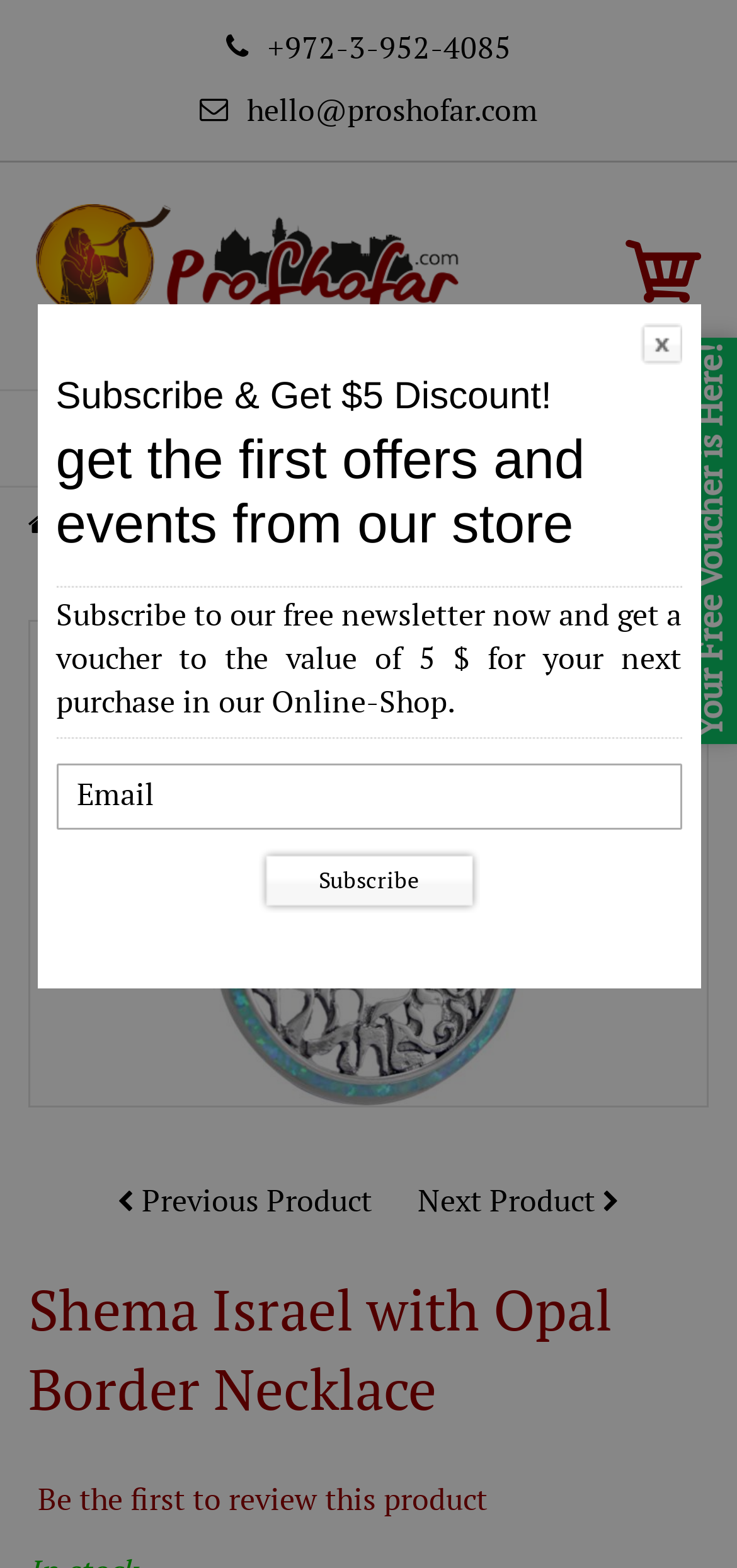How many navigation links are there at the top of the webpage?
Refer to the image and respond with a one-word or short-phrase answer.

4